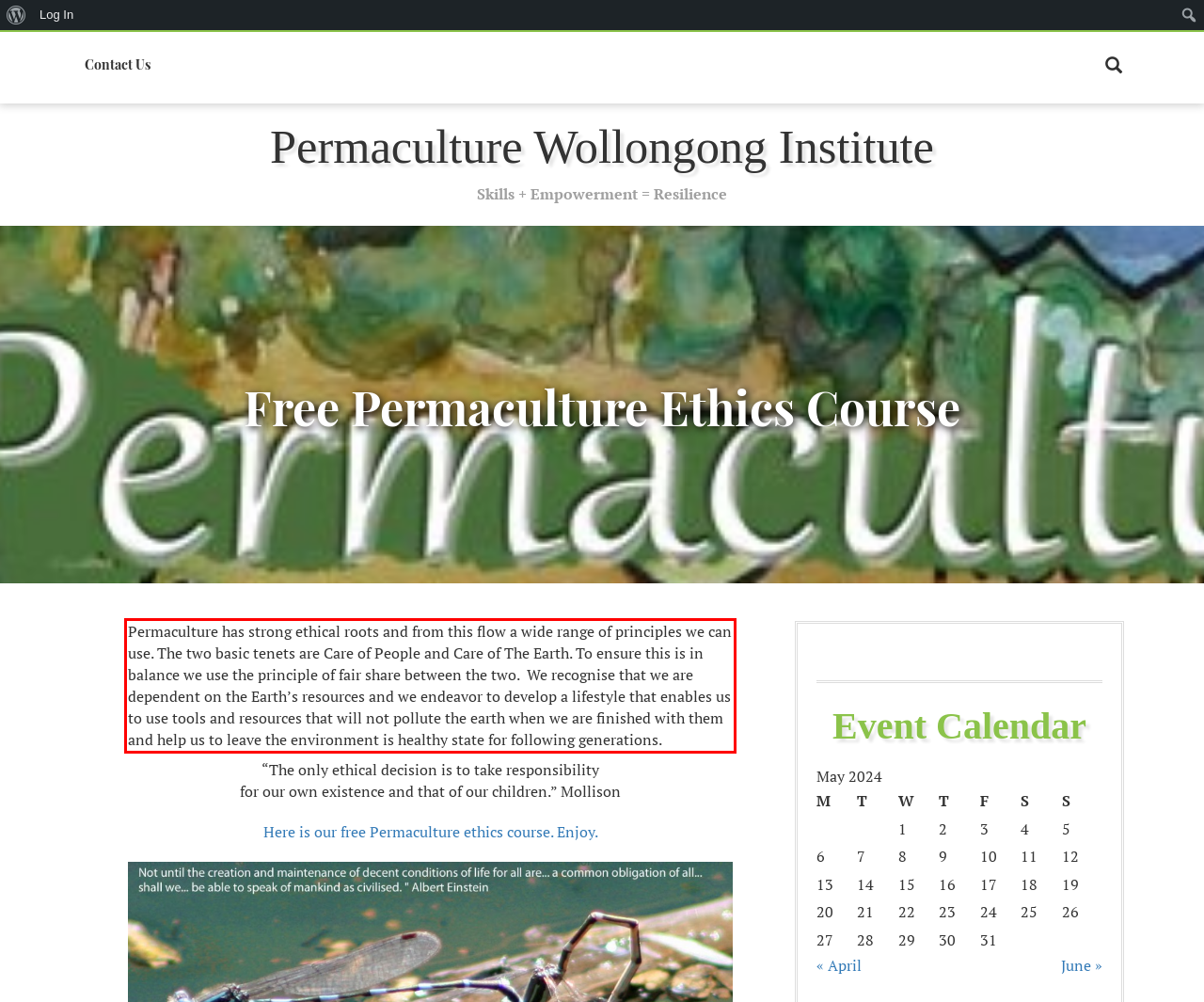Examine the webpage screenshot, find the red bounding box, and extract the text content within this marked area.

Permaculture has strong ethical roots and from this flow a wide range of principles we can use. The two basic tenets are Care of People and Care of The Earth. To ensure this is in balance we use the principle of fair share between the two. We recognise that we are dependent on the Earth’s resources and we endeavor to develop a lifestyle that enables us to use tools and resources that will not pollute the earth when we are finished with them and help us to leave the environment is healthy state for following generations.